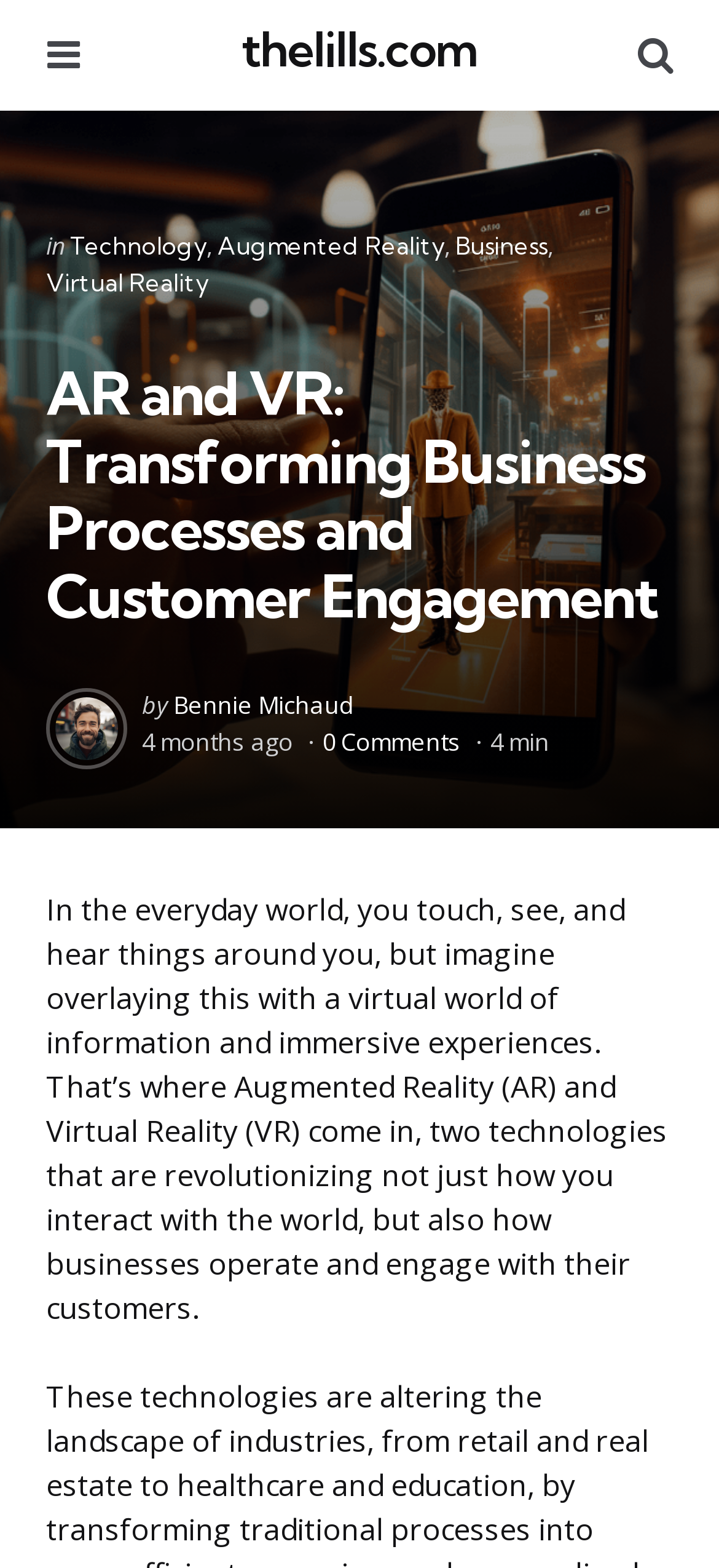Use a single word or phrase to answer the question:
Who is the author of the post?

Bennie Michaud